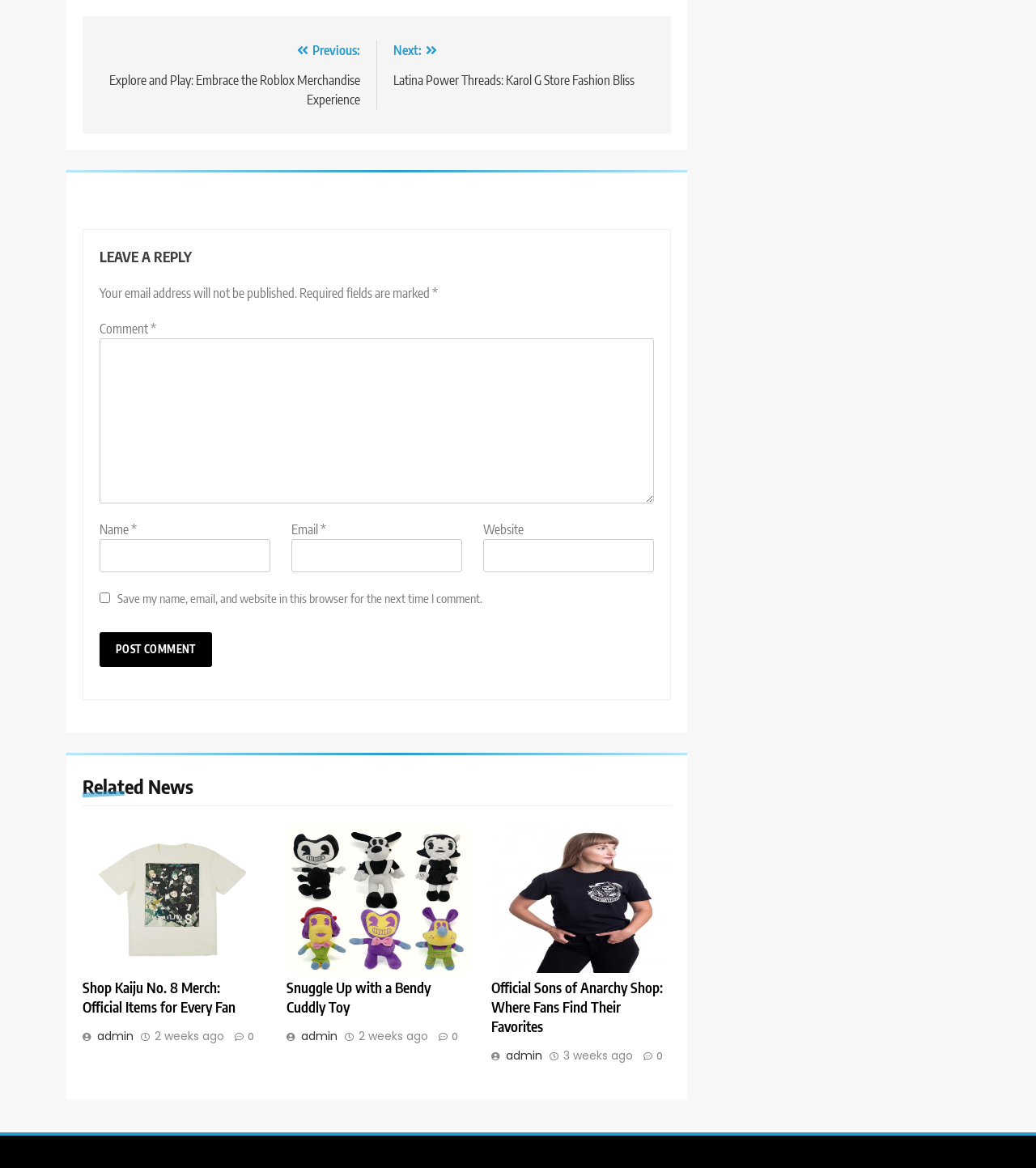Locate the bounding box coordinates of the element I should click to achieve the following instruction: "Leave a reply".

[0.096, 0.21, 0.631, 0.229]